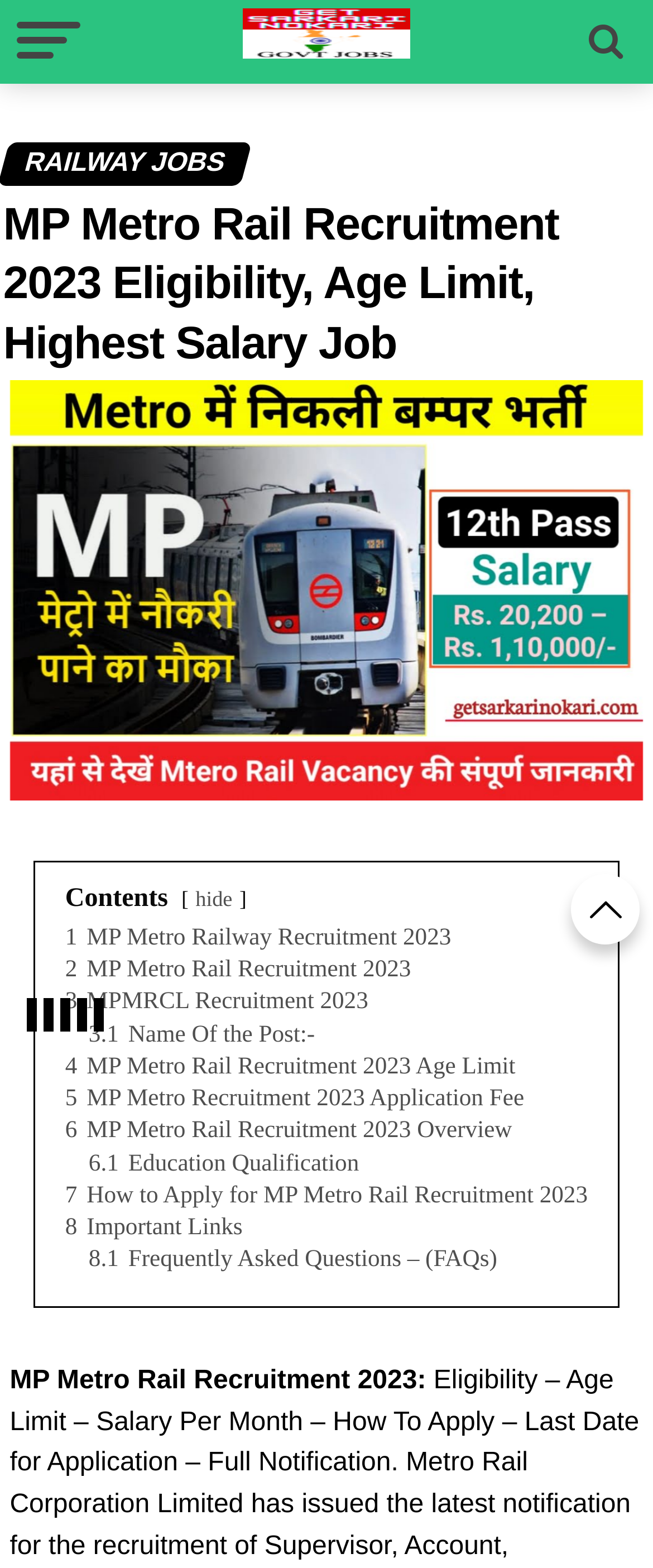Provide a thorough and detailed response to the question by examining the image: 
What is the education qualification for MP Metro Rail Recruitment?

The webpage does not explicitly mention the education qualification for MP Metro Rail Recruitment. However, there is a link '6.1 Education Qualification' which might provide more information about the education qualification.